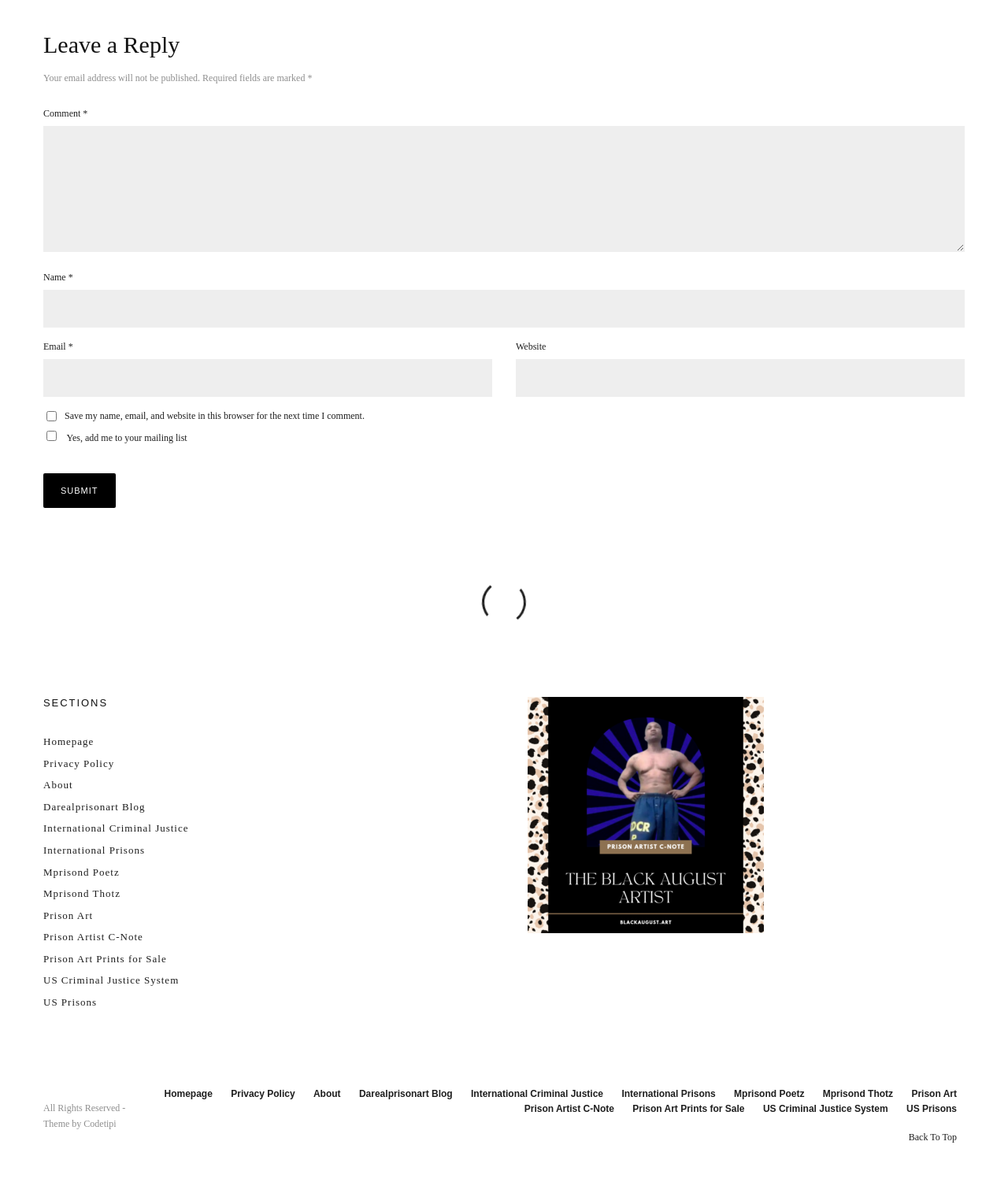Please specify the bounding box coordinates of the element that should be clicked to execute the given instruction: 'Enter your name'. Ensure the coordinates are four float numbers between 0 and 1, expressed as [left, top, right, bottom].

[0.043, 0.245, 0.957, 0.277]